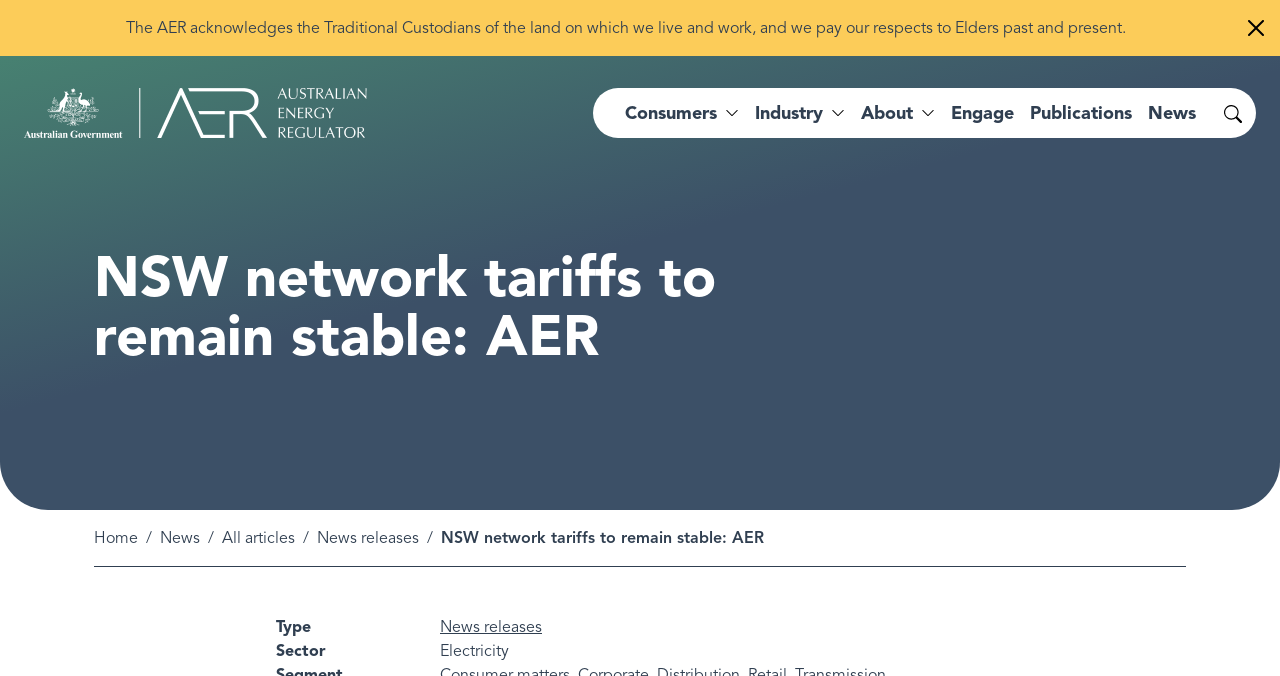Examine the screenshot and answer the question in as much detail as possible: What is the type of the news release?

I found the answer by looking at the link with the text 'News releases' which is located at the bottom of the webpage, below the static text 'Type'.